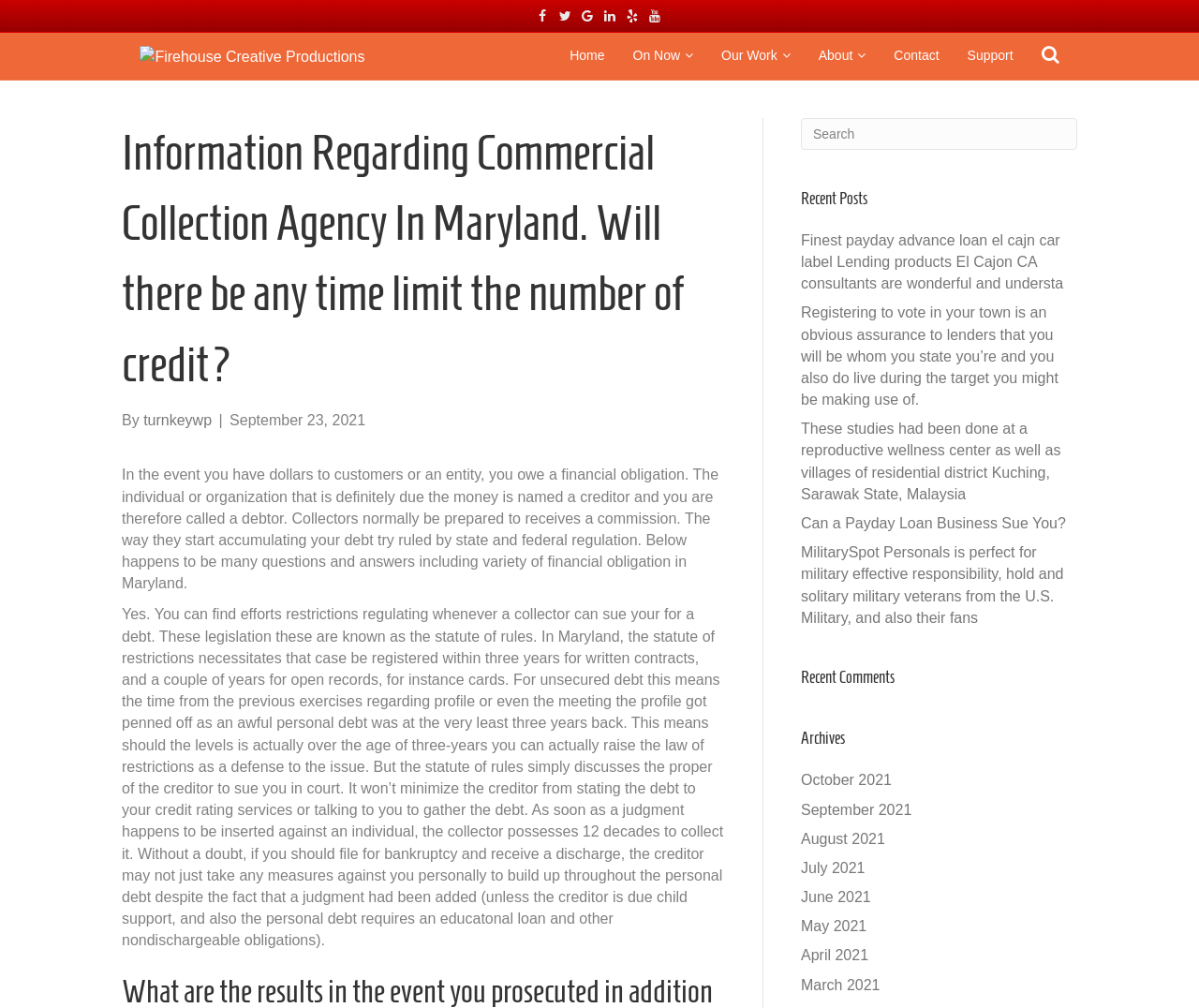What is the name of the company mentioned in the header?
With the help of the image, please provide a detailed response to the question.

I found the answer by looking at the header section of the webpage, where I saw a link with the text 'Firehouse Creative Productions'.